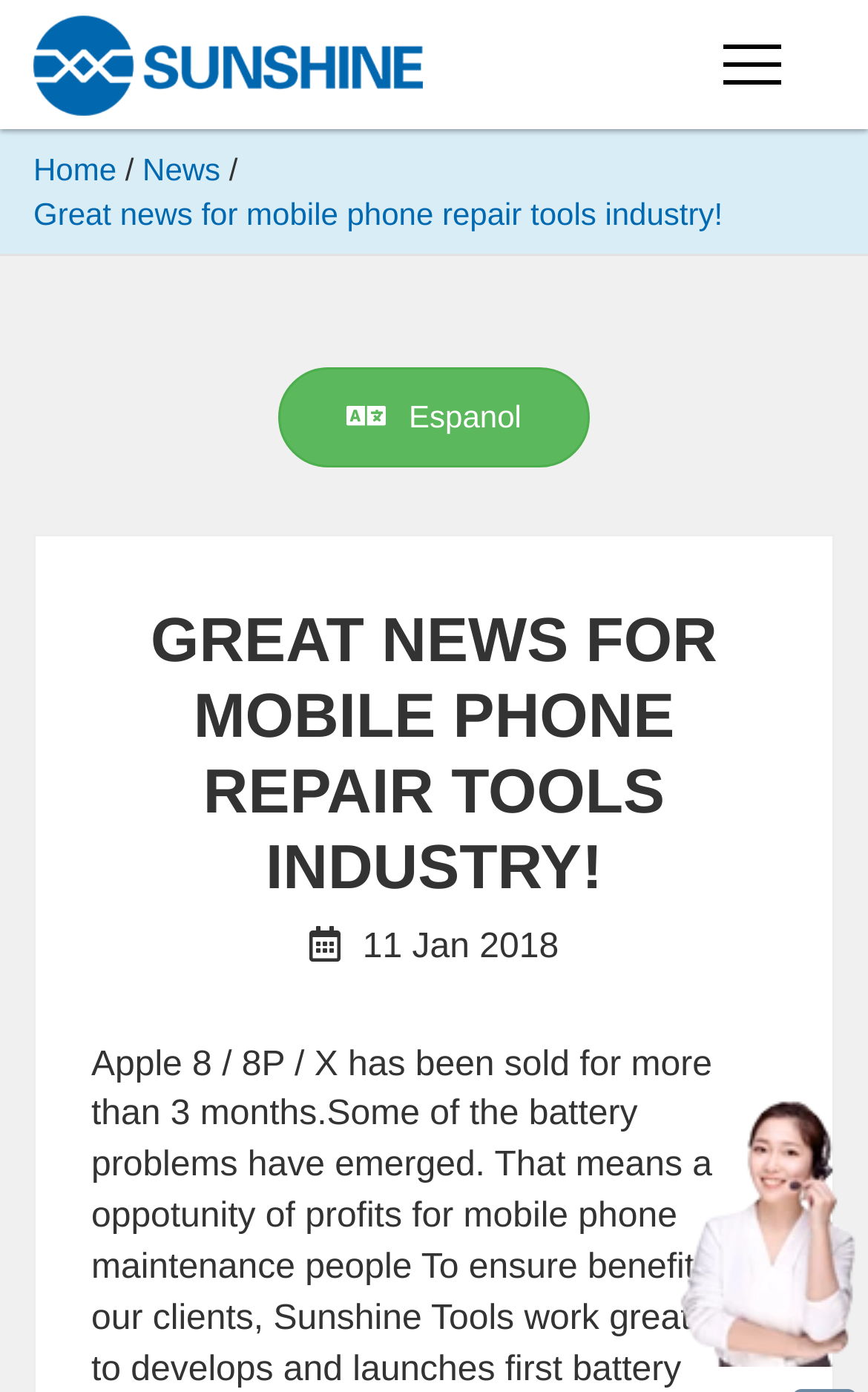Summarize the webpage comprehensively, mentioning all visible components.

The webpage appears to be a company website, specifically for Sunshine, a mobile phone repair tool industry. At the top left corner, there is a Sunshine logo, which is an image linked to the company's homepage. Next to the logo, there are several navigation links, including "PRODUCTS", "NEWS", "ABOUT", and "CONTACT", which are aligned horizontally.

Below the navigation links, there is a title "Great news for mobile phone repair tools industry!" in a larger font size, followed by a subtitle "11 Jan 2018" indicating the date of the news. The main content of the webpage is divided into two sections. On the left side, there is a list of product categories, including "Cutting Machine For Mobile Phone", "Rework Station", "Soldering Station", "Hot Air Gun", "Soldering Iron", and "DC Power Supply", each with a bullet point "◉" preceding the product name.

On the right side, there is a section with two images, "Service Contact" and "Subsciption", which are aligned vertically. At the bottom right corner, there is a "Chat" link with a corresponding image. The webpage also has a language selection option, "Espanol", at the top right corner. Overall, the webpage provides an overview of the company's products and services, with easy navigation to different sections of the website.